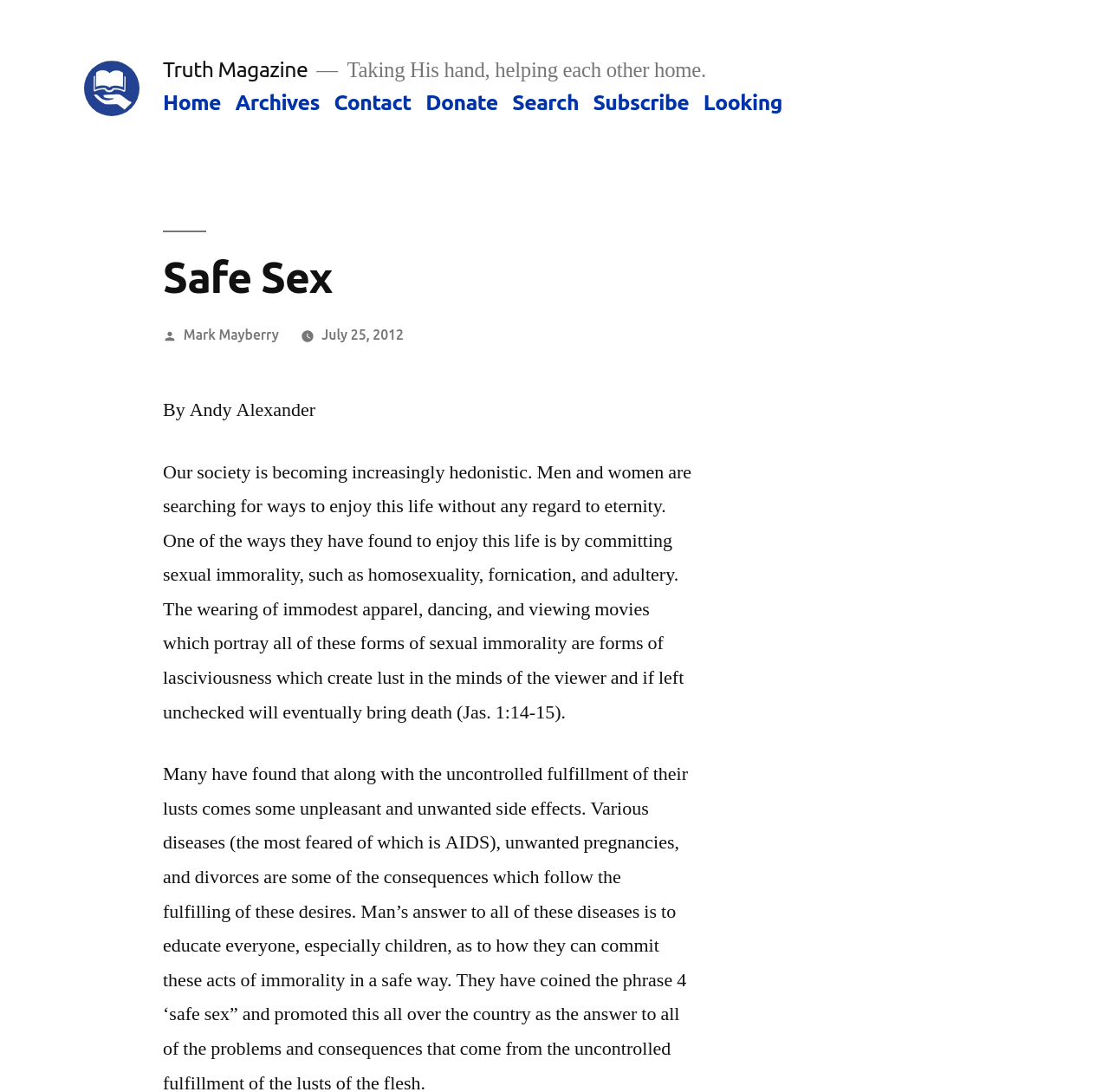Who is the author of the article?
Provide a one-word or short-phrase answer based on the image.

Andy Alexander